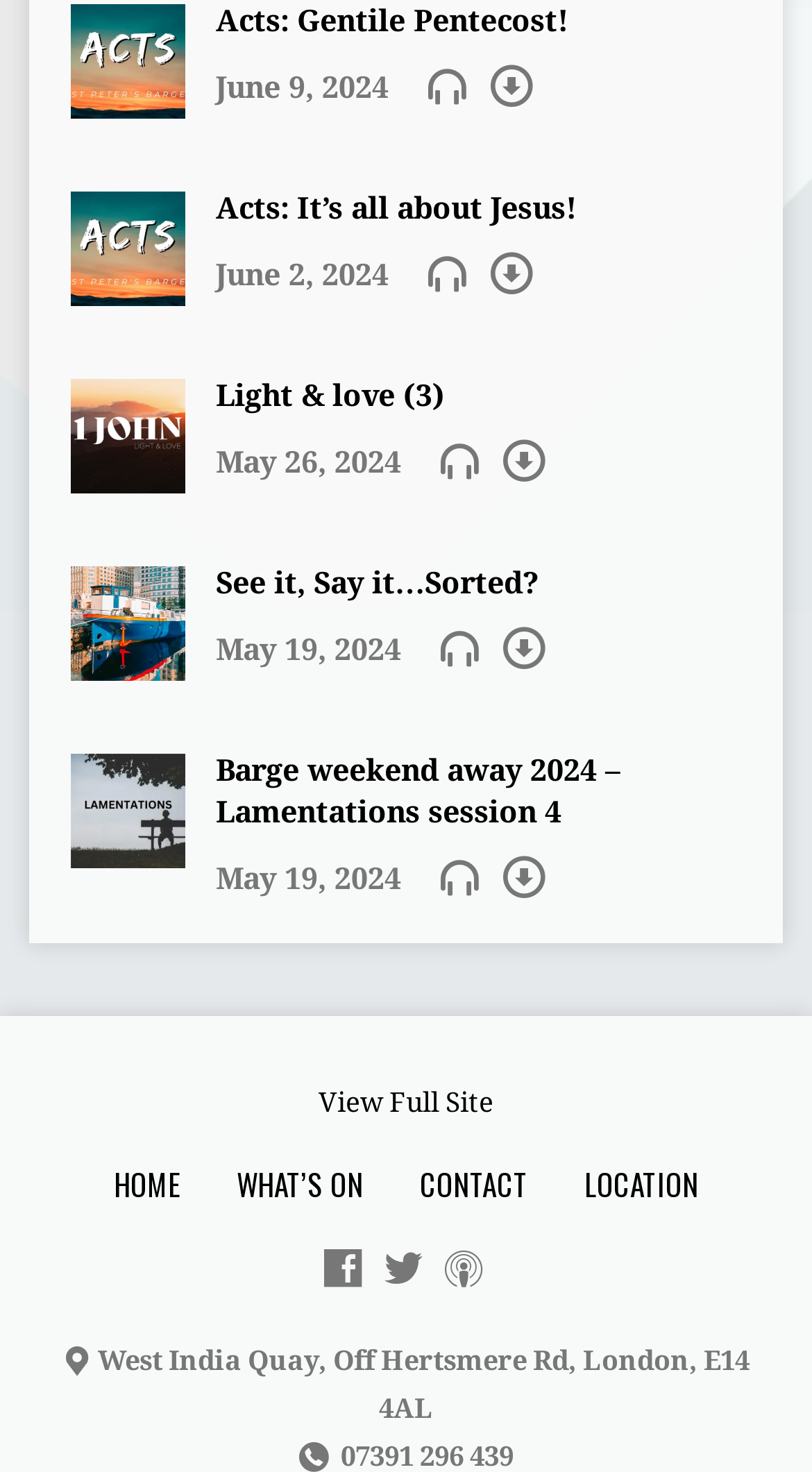Provide a short answer to the following question with just one word or phrase: What is the date of the 'Acts: It’s all about Jesus!' article?

June 2, 2024